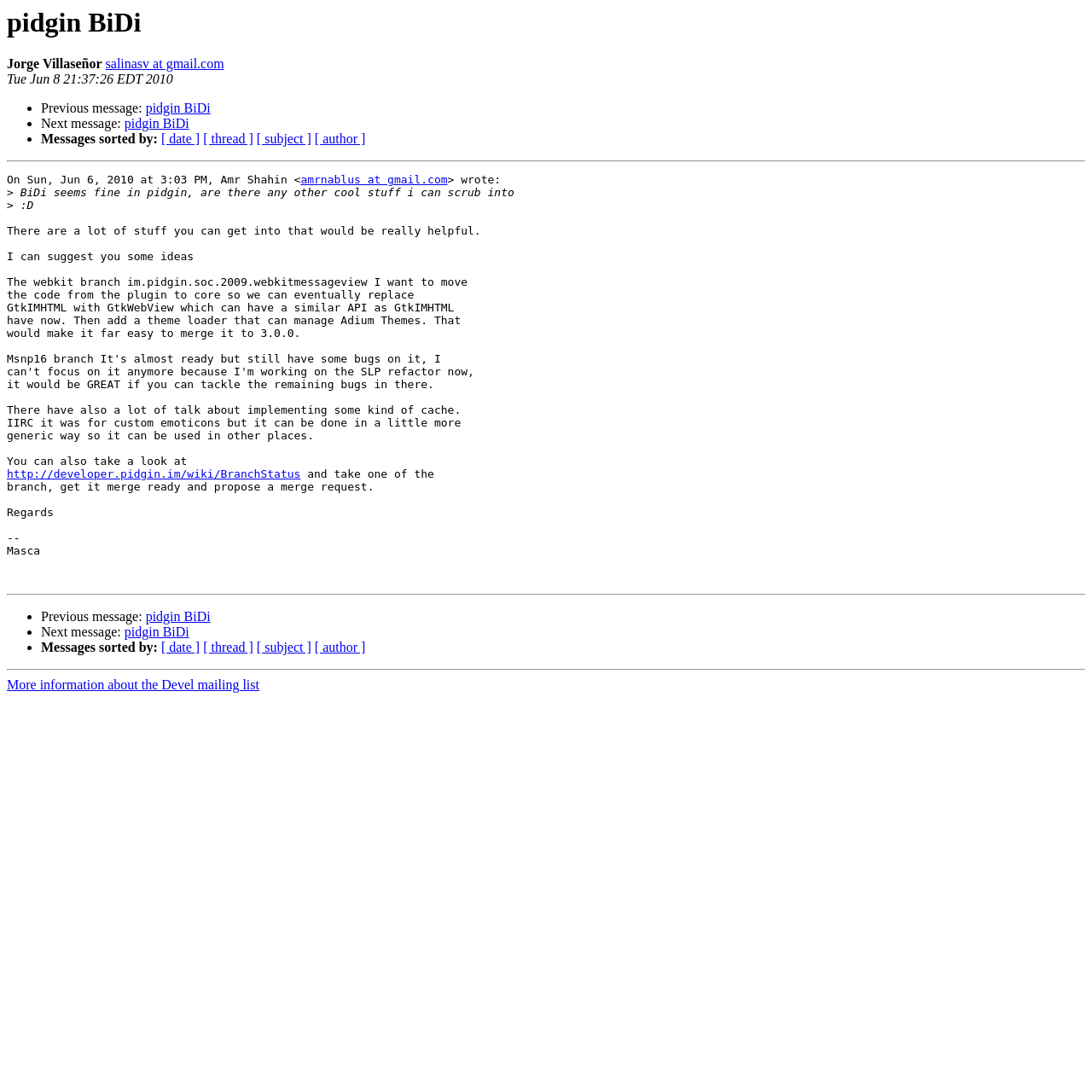Identify the bounding box of the UI component described as: "[ author ]".

[0.288, 0.586, 0.335, 0.6]